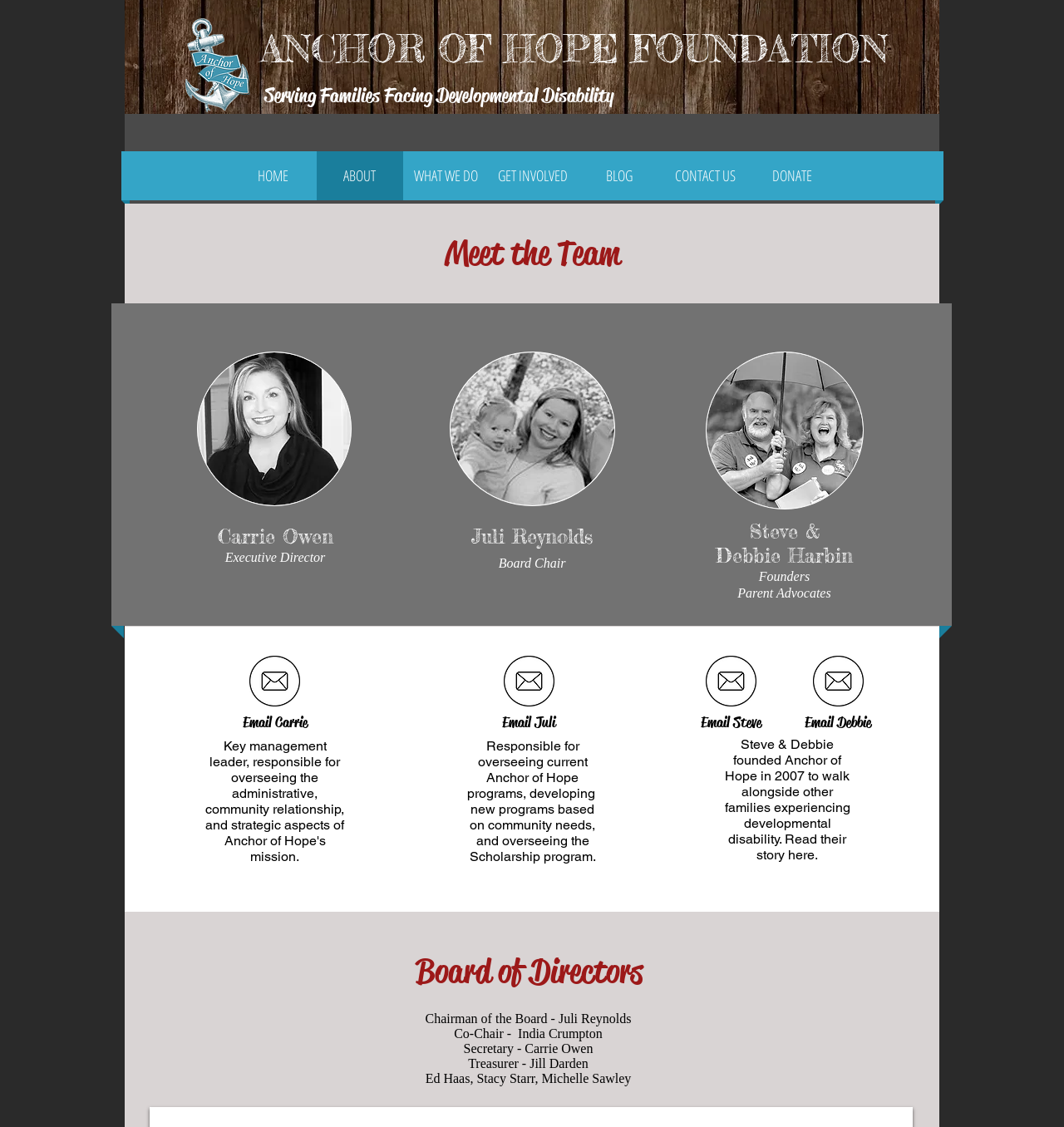From the webpage screenshot, identify the region described by BLOG. Provide the bounding box coordinates as (top-left x, top-left y, bottom-right x, bottom-right y), with each value being a floating point number between 0 and 1.

[0.541, 0.134, 0.622, 0.178]